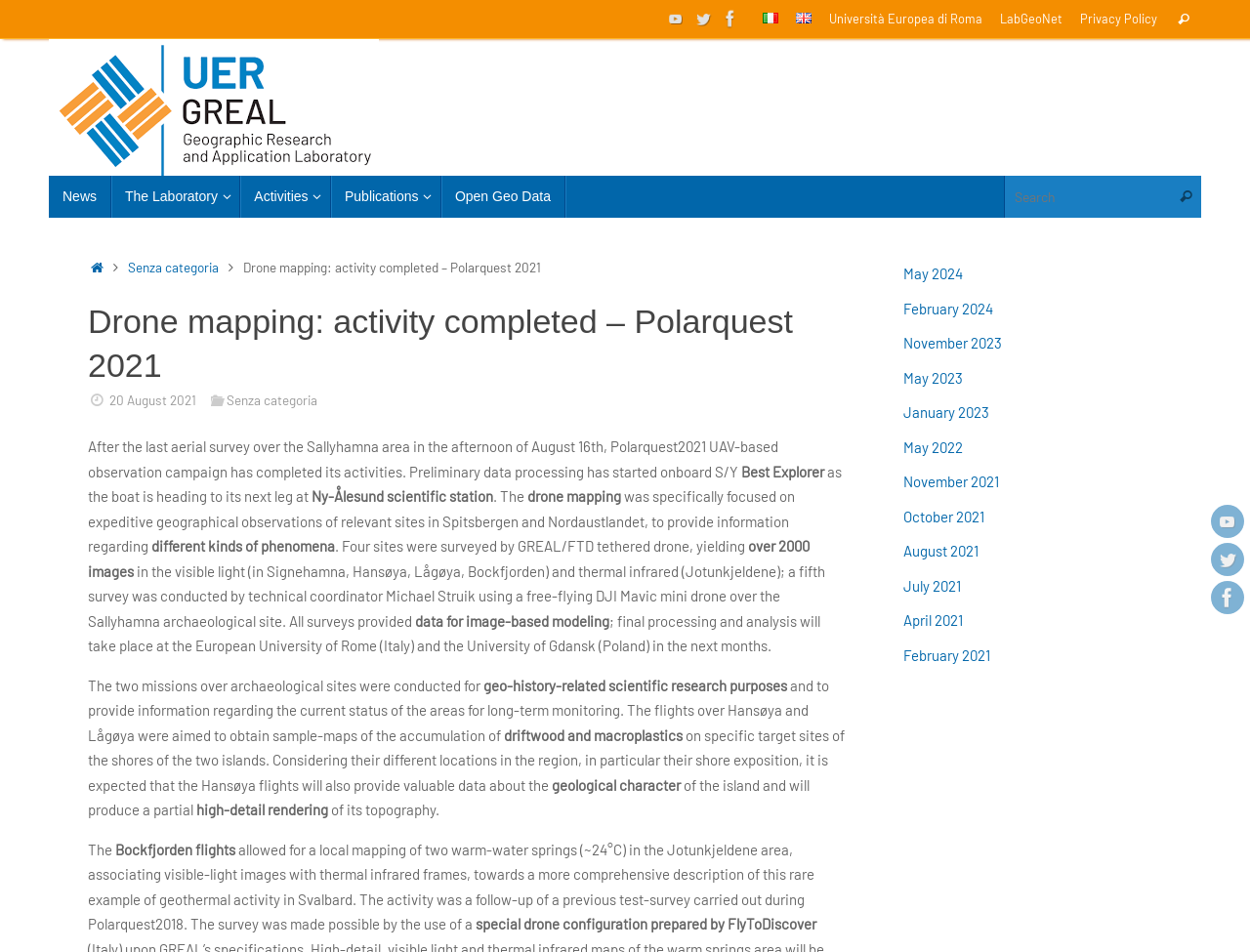What is the temperature of the warm-water springs in the Jotunkjeldene area?
Please respond to the question with a detailed and thorough explanation.

I found the answer by reading the text content of the static text element which mentions that 'a local mapping of two warm-water springs (~24°C) in the Jotunkjeldene area'.